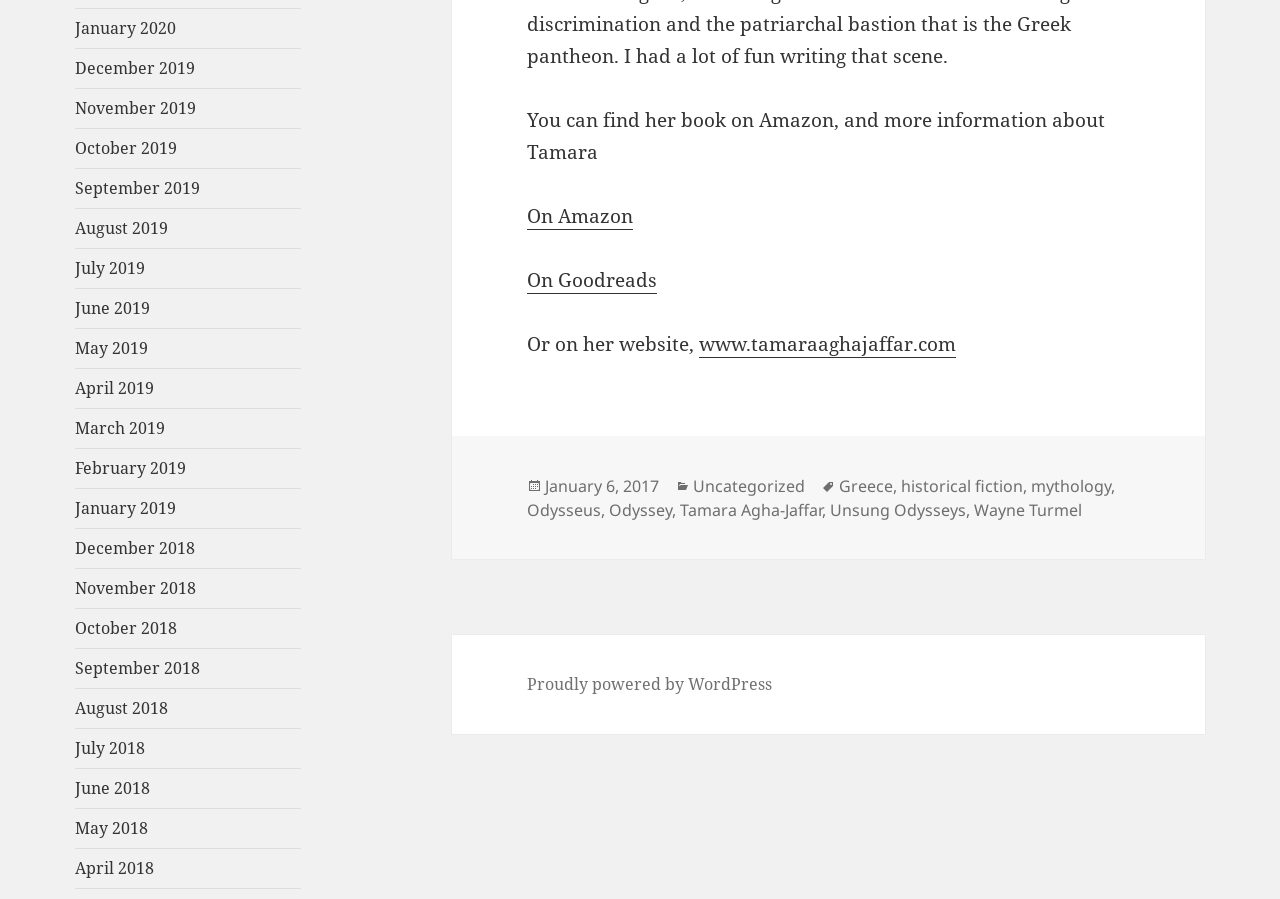Can you find the bounding box coordinates of the area I should click to execute the following instruction: "Visit Tamara's website"?

[0.546, 0.368, 0.747, 0.398]